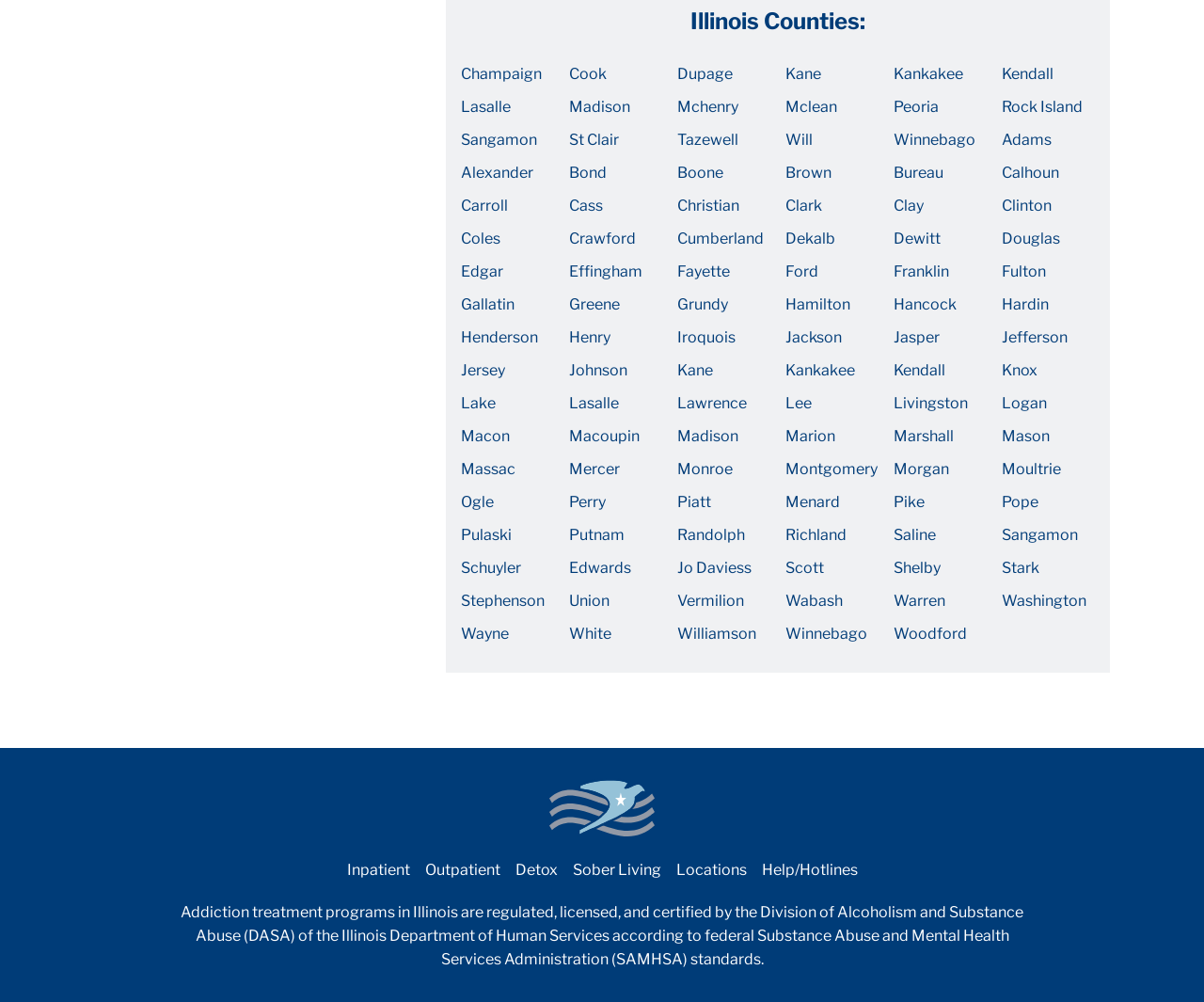Please identify the bounding box coordinates of the element on the webpage that should be clicked to follow this instruction: "Click on Champaign". The bounding box coordinates should be given as four float numbers between 0 and 1, formatted as [left, top, right, bottom].

[0.383, 0.065, 0.45, 0.083]